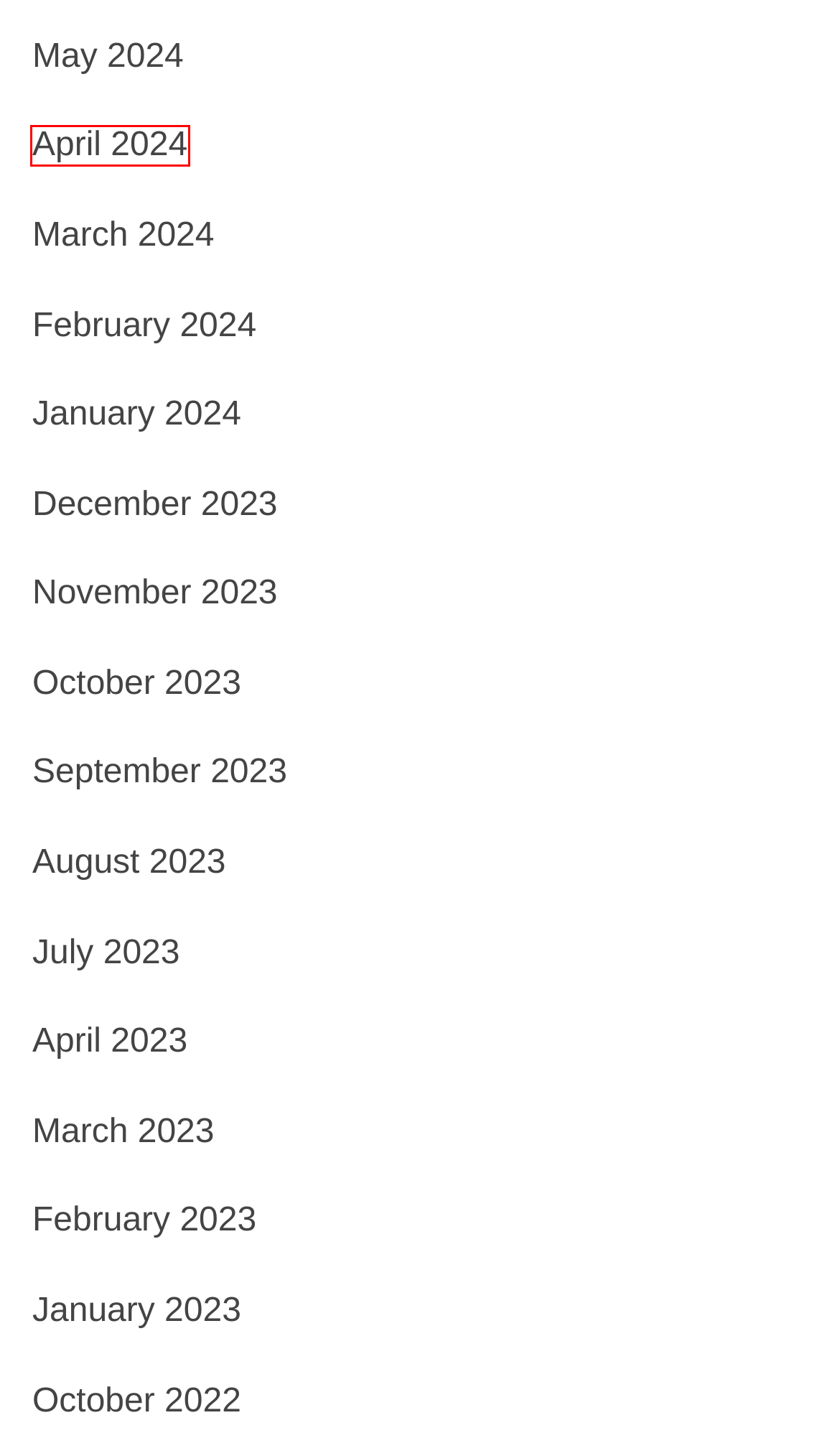Analyze the given webpage screenshot and identify the UI element within the red bounding box. Select the webpage description that best matches what you expect the new webpage to look like after clicking the element. Here are the candidates:
A. April, 2024 - totomajor.xyz
B. January, 2023 - totomajor.xyz
C. December, 2023 - totomajor.xyz
D. March, 2023 - totomajor.xyz
E. February, 2024 - totomajor.xyz
F. September, 2023 - totomajor.xyz
G. July, 2023 - totomajor.xyz
H. November, 2023 - totomajor.xyz

A